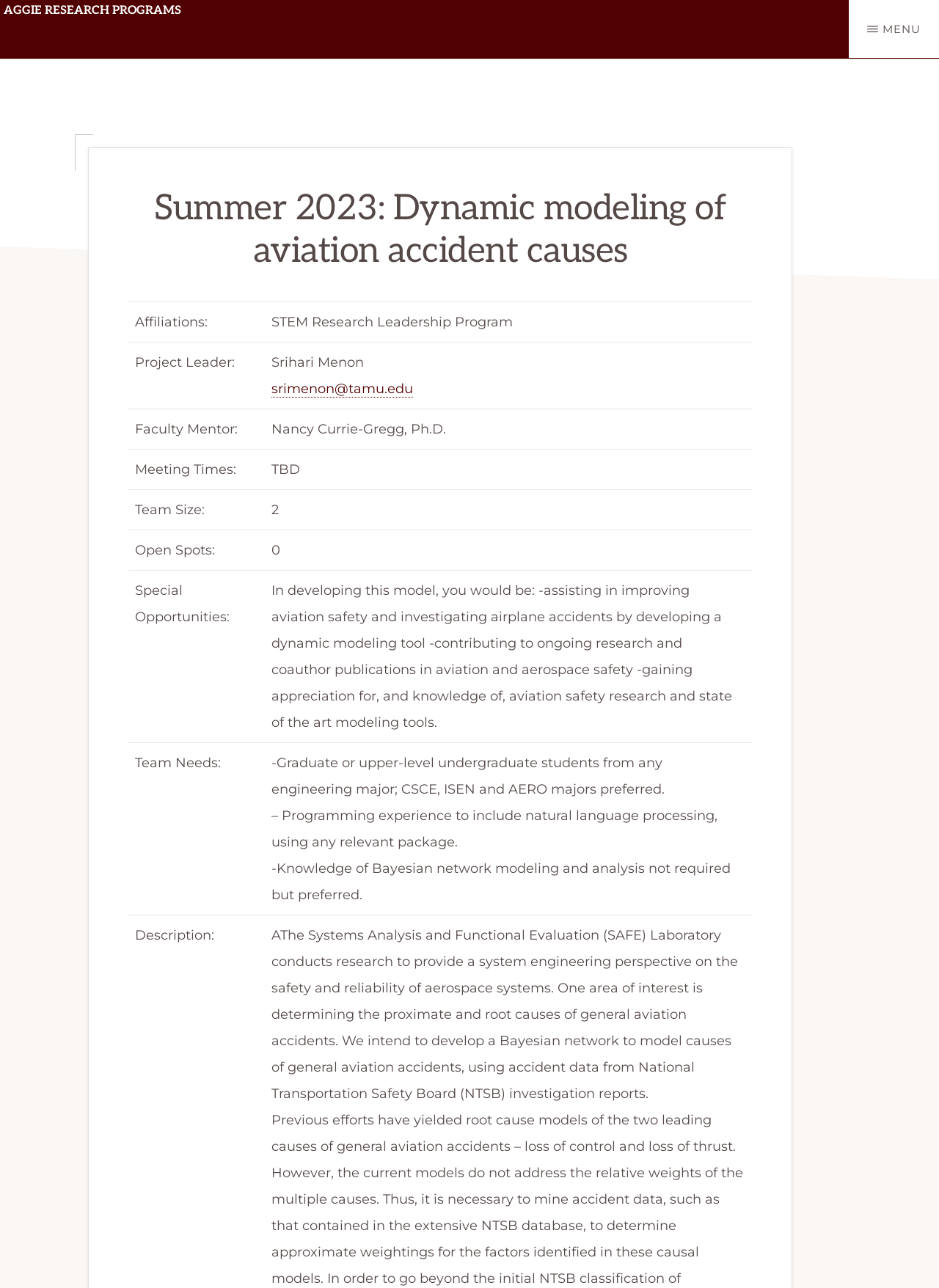Provide the bounding box coordinates of the HTML element described by the text: "Web Accessibility".

[0.244, 0.663, 0.332, 0.673]